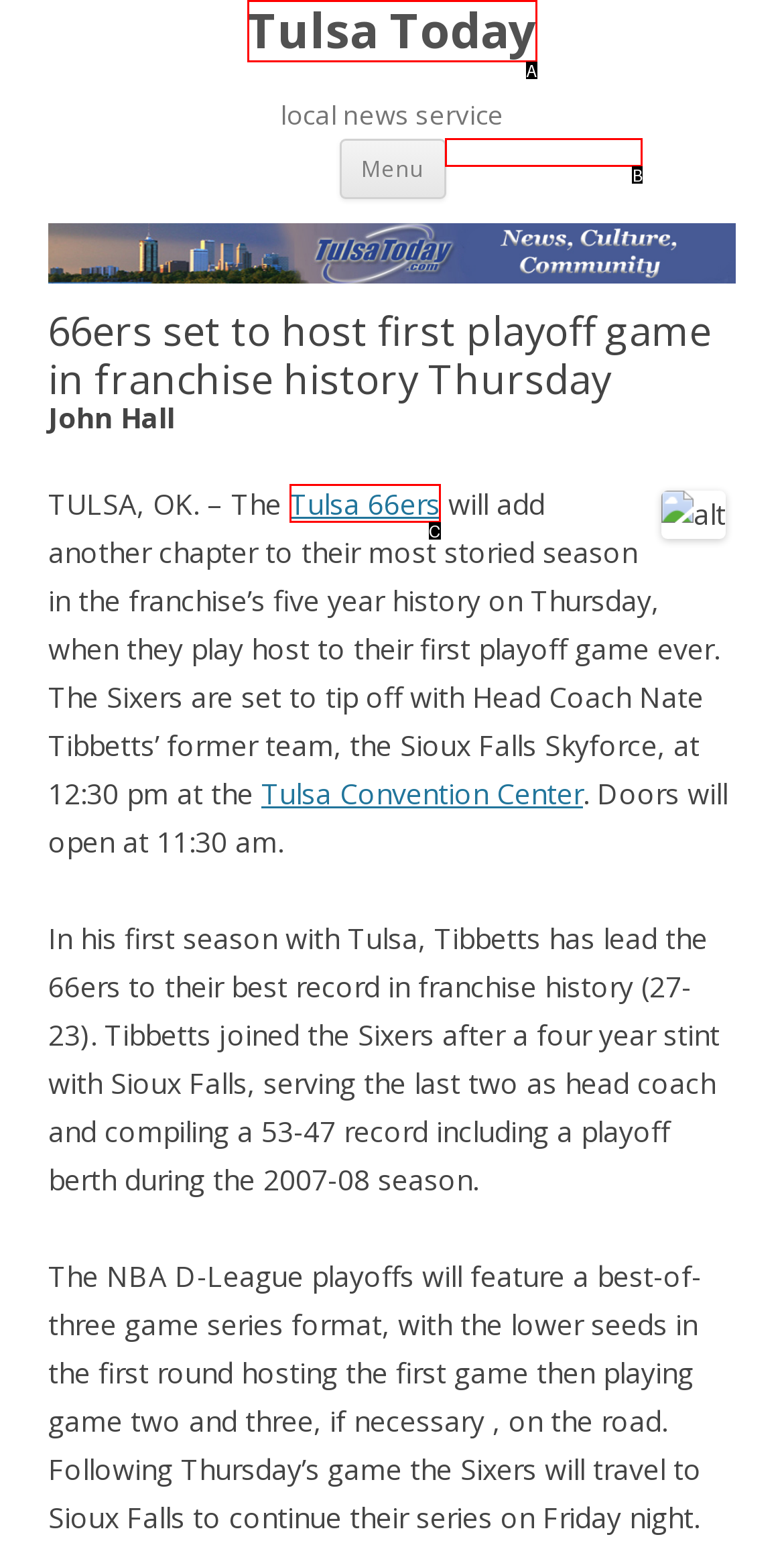Find the HTML element that corresponds to the description: Tulsa Today. Indicate your selection by the letter of the appropriate option.

A